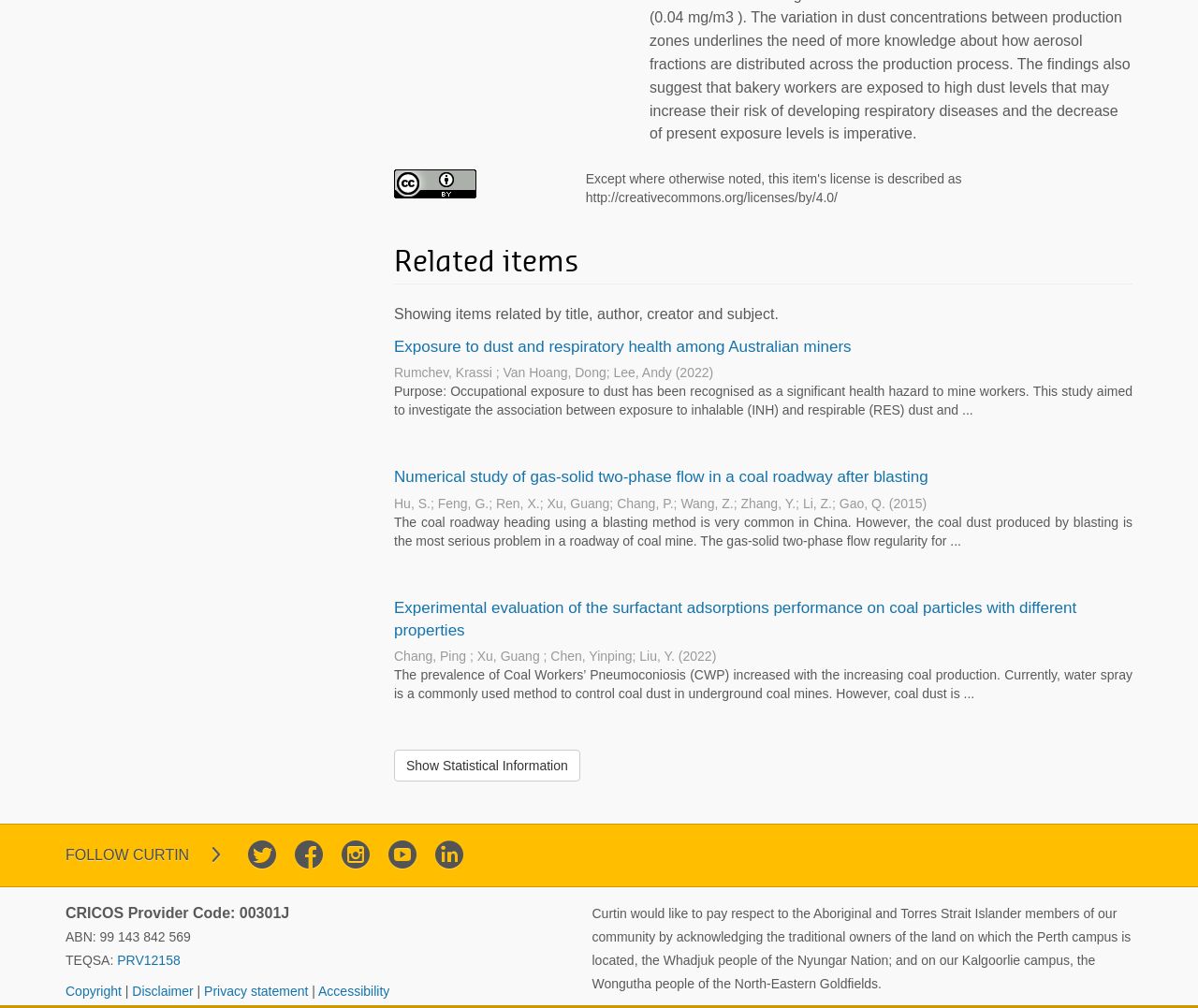How many authors are listed for the second related item?
Refer to the screenshot and respond with a concise word or phrase.

7